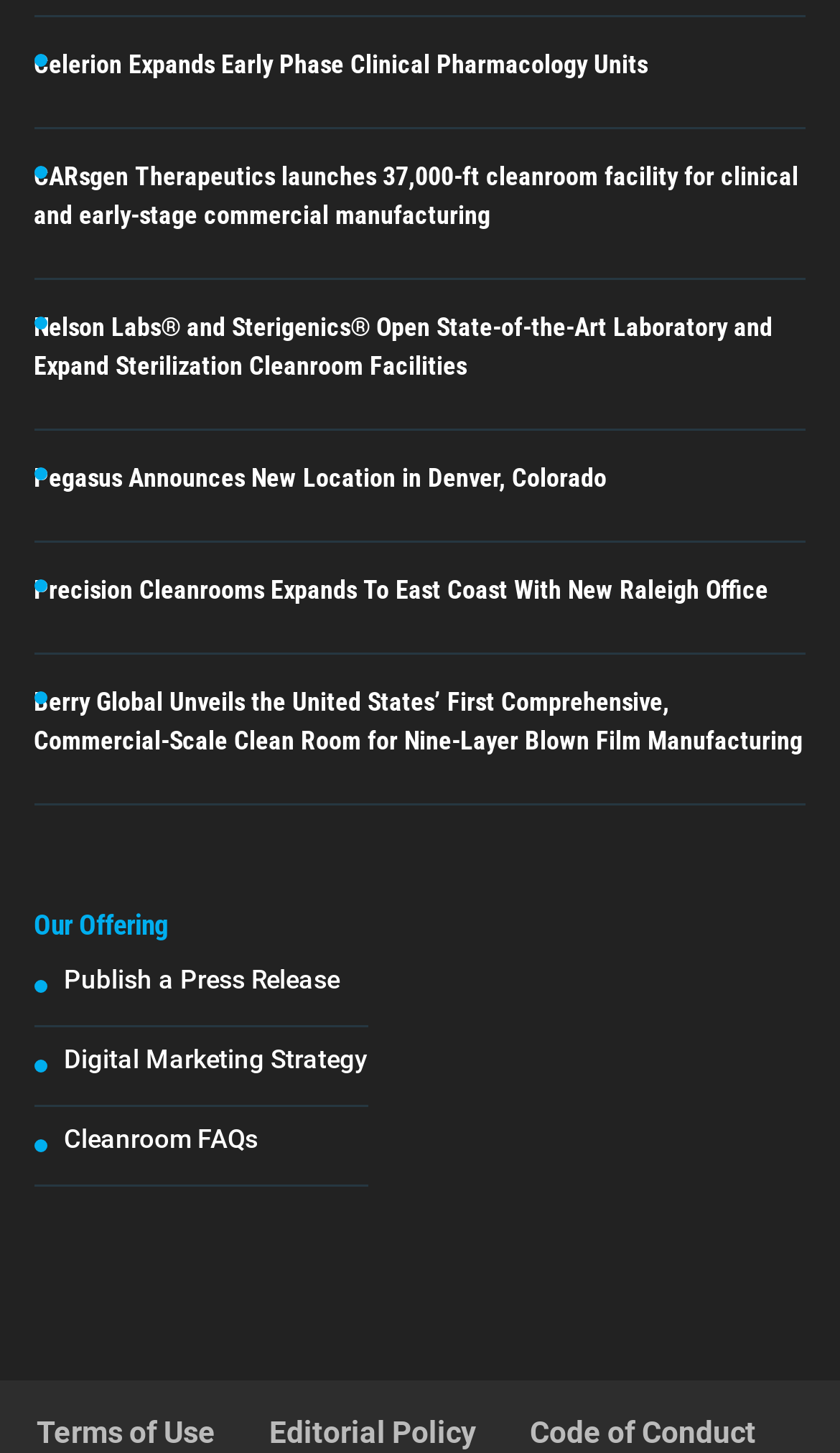What type of companies are mentioned on this webpage?
Can you provide a detailed and comprehensive answer to the question?

The webpage mentions several companies, including Celerion, CARsgen Therapeutics, Nelson Labs, Sterigenics, Pegasus, Precision Cleanrooms, and Berry Global, which are all related to the pharmaceutical industry and cleanroom technology.